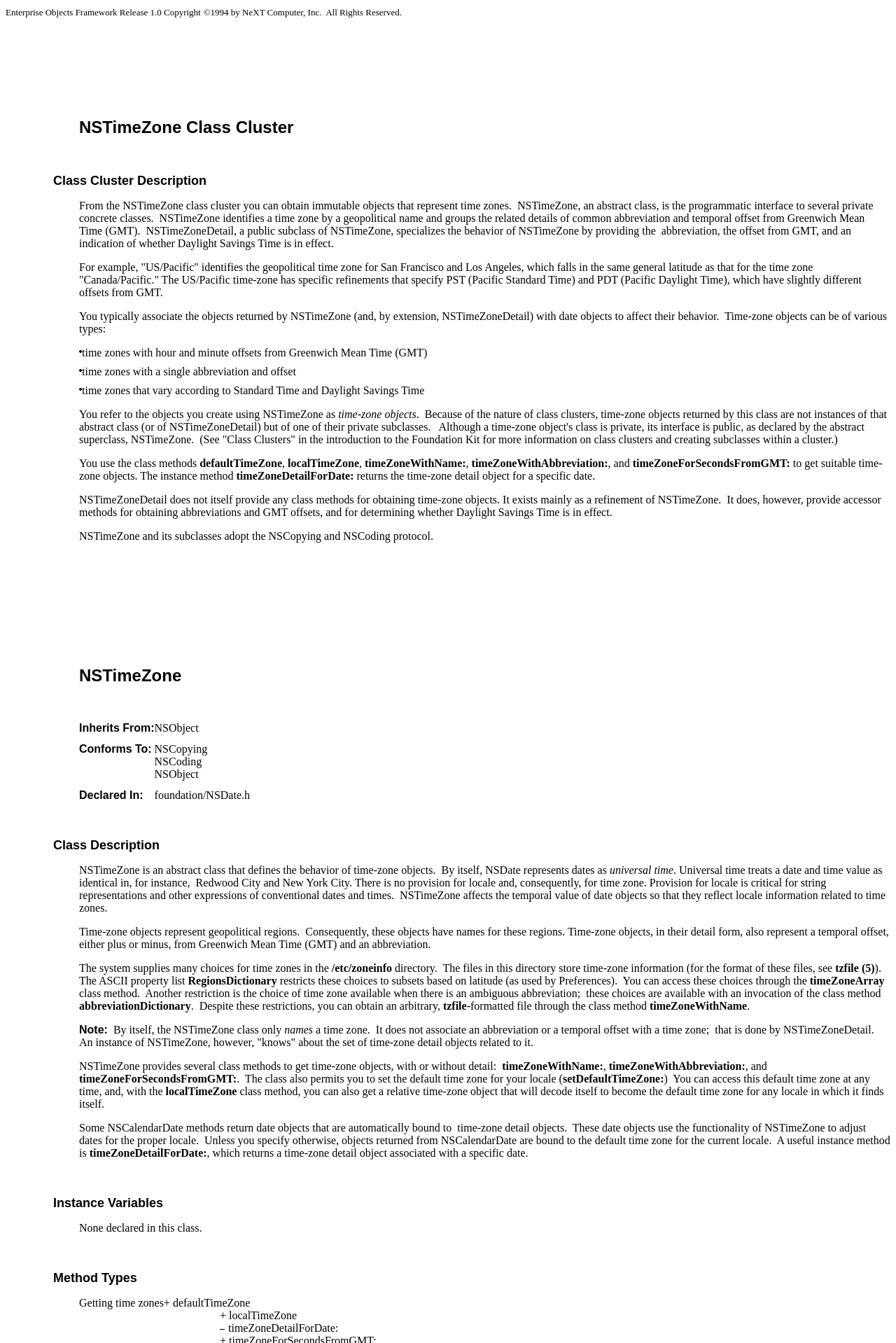What is the relationship between NSTimeZone and NSObject?
Using the screenshot, give a one-word or short phrase answer.

NSTimeZone inherits from NSObject